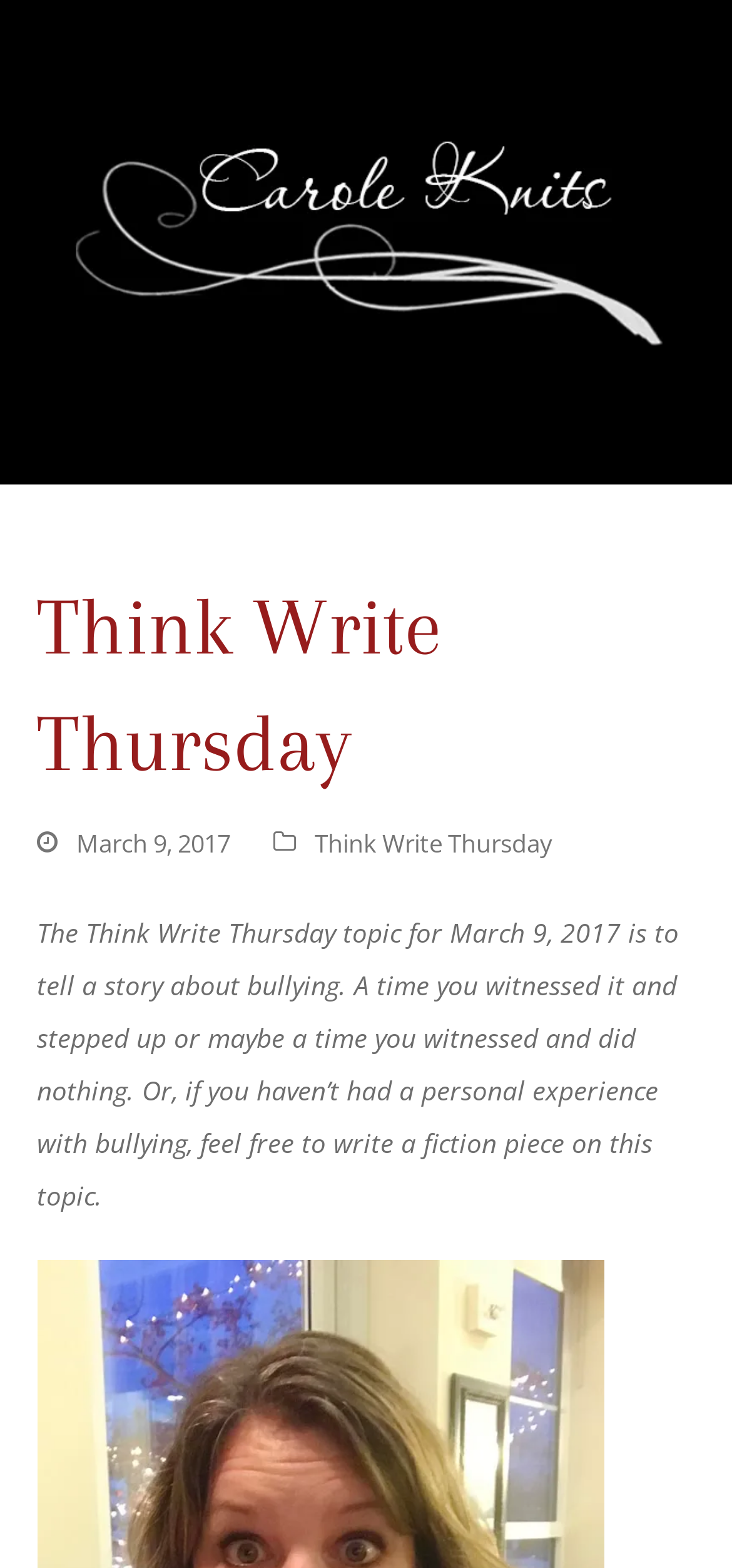From the webpage screenshot, predict the bounding box coordinates (top-left x, top-left y, bottom-right x, bottom-right y) for the UI element described here: Think Write Thursday

[0.429, 0.527, 0.755, 0.548]